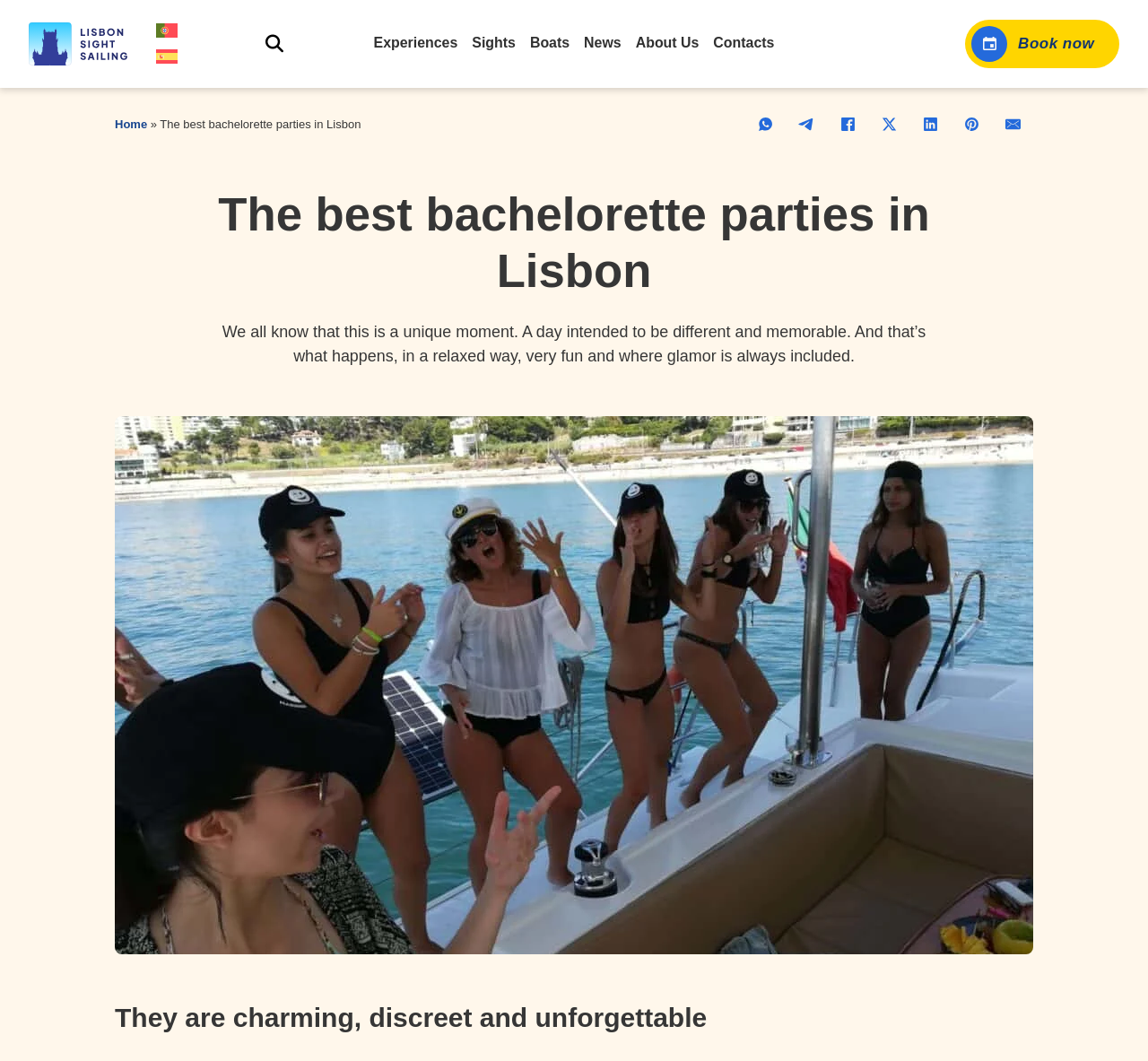Use a single word or phrase to respond to the question:
What is the tone of the webpage?

Fun and glamorous